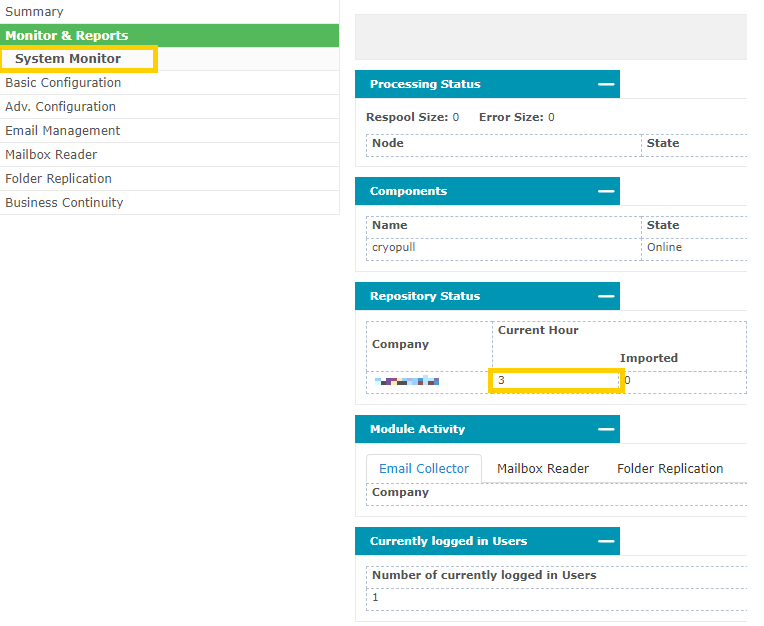Describe the image in great detail, covering all key points.

The image showcases a user interface segment from a system monitoring application. It prominently features the "System Monitor" section within the "Monitor & Reports" dashboard, indicating a focus on tracking and managing system performance. Key elements visible include the "Processing Status," displaying metrics like Respool Size and Error Size, and the "Components" area, highlighting the online state of a node named "cryopull." The "Repository Status" indicates activity for the current hour, with a specific reference to an imported value, essential for understanding system data flow. This comprehensive interface allows administrators to efficiently monitor system health and user activity, emphasized by the list of modules like "Email Collector" and "Folder Replication" to facilitate operational oversight.